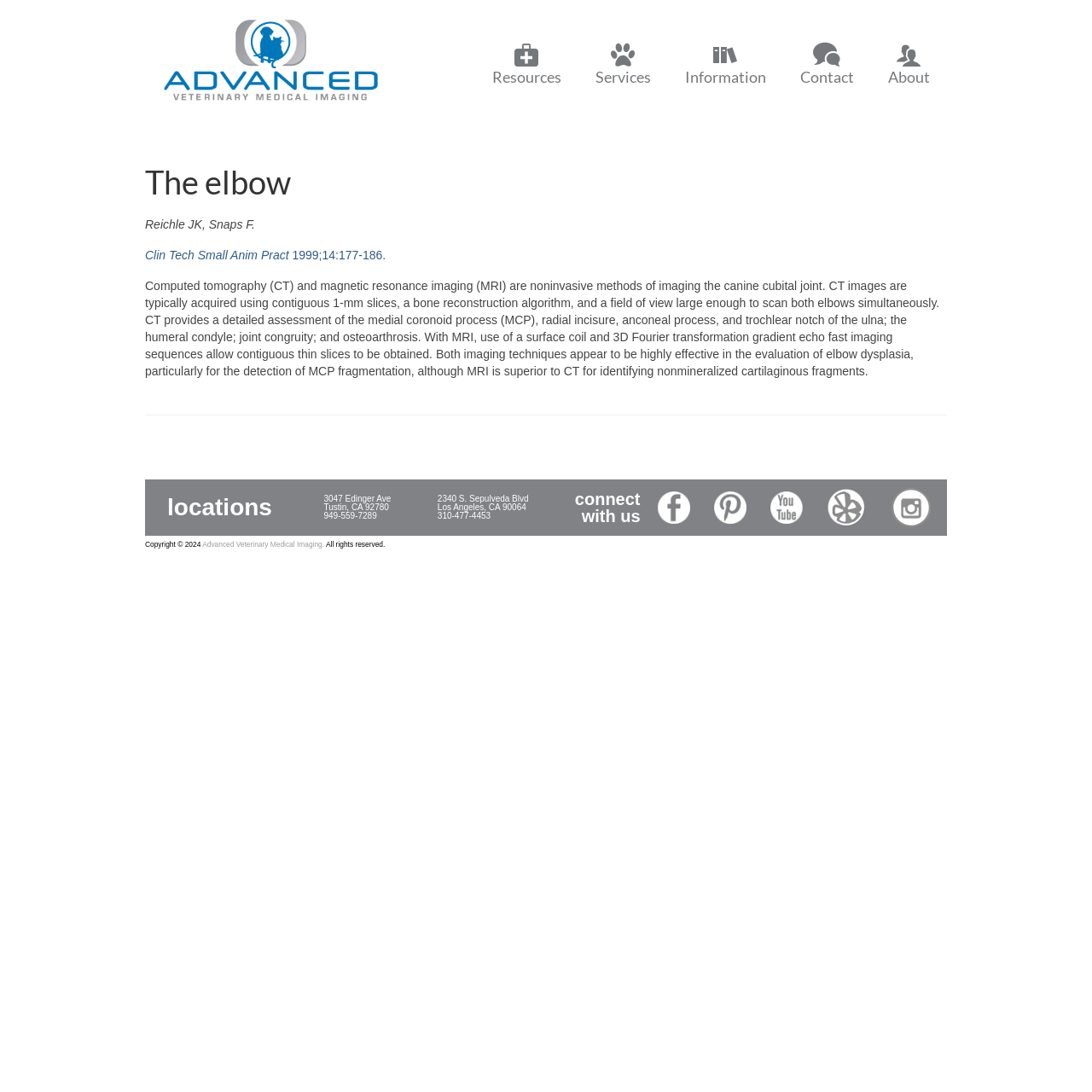Identify the bounding box of the UI element that matches this description: "West Minster Council".

None